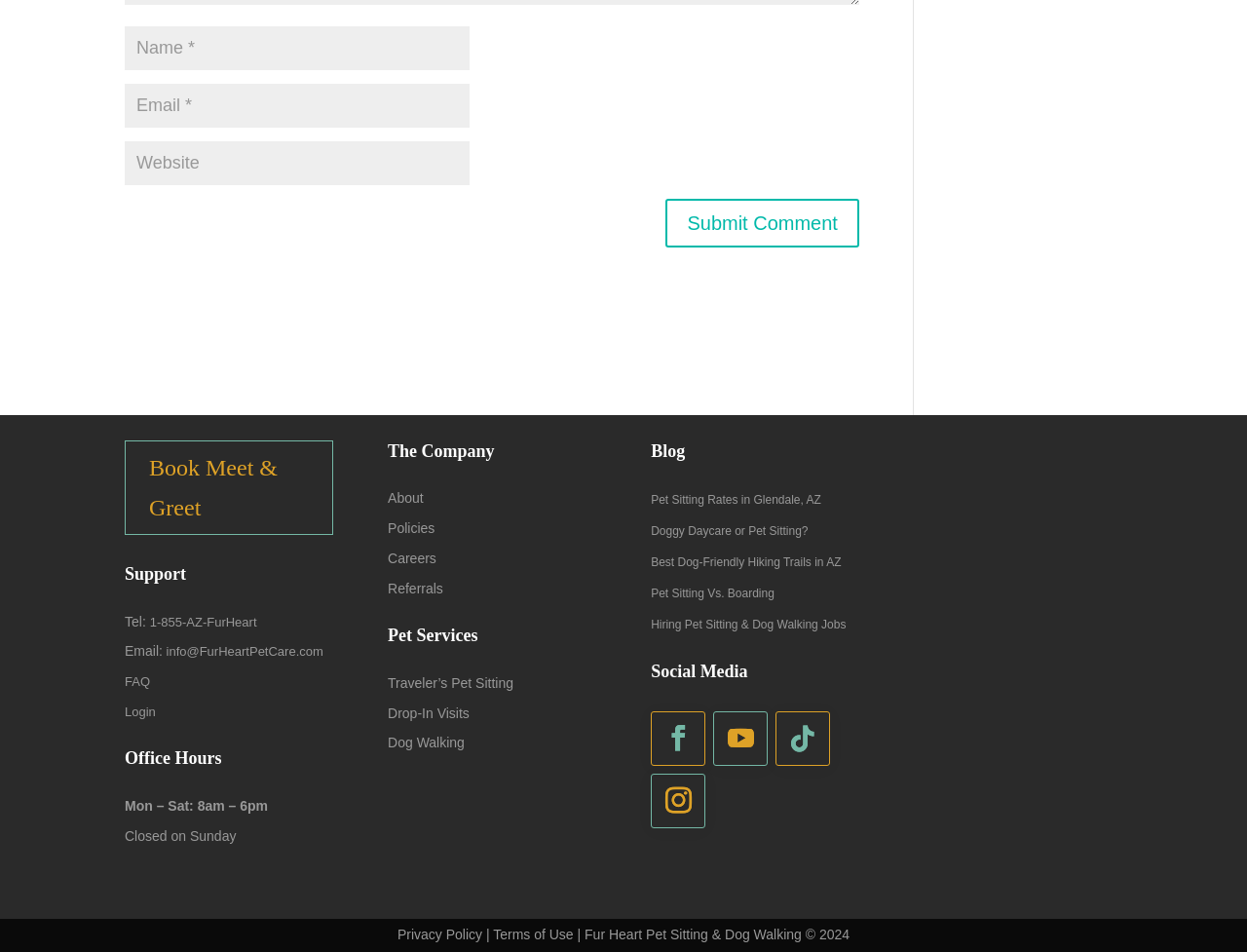Using the element description provided, determine the bounding box coordinates in the format (top-left x, top-left y, bottom-right x, bottom-right y). Ensure that all values are floating point numbers between 0 and 1. Element description: Traveler’s Pet Sitting

[0.311, 0.709, 0.412, 0.725]